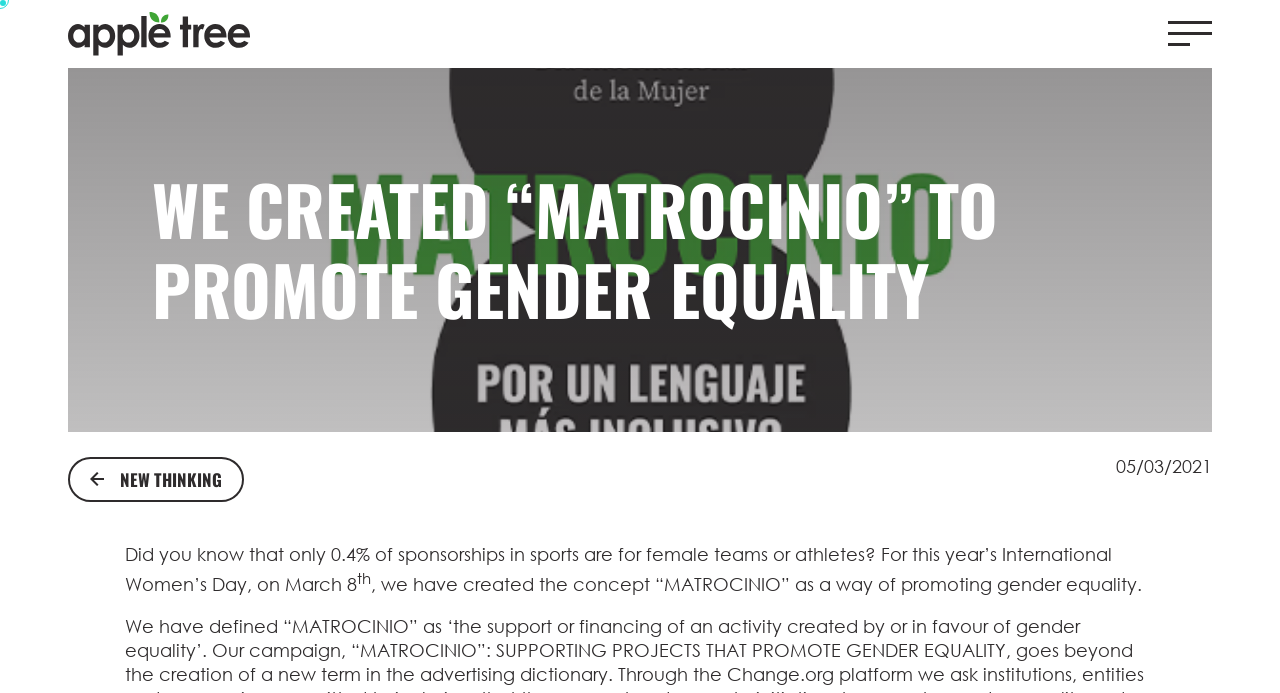What is the name of the concept created to promote gender equality?
Based on the screenshot, respond with a single word or phrase.

MATROCINIO